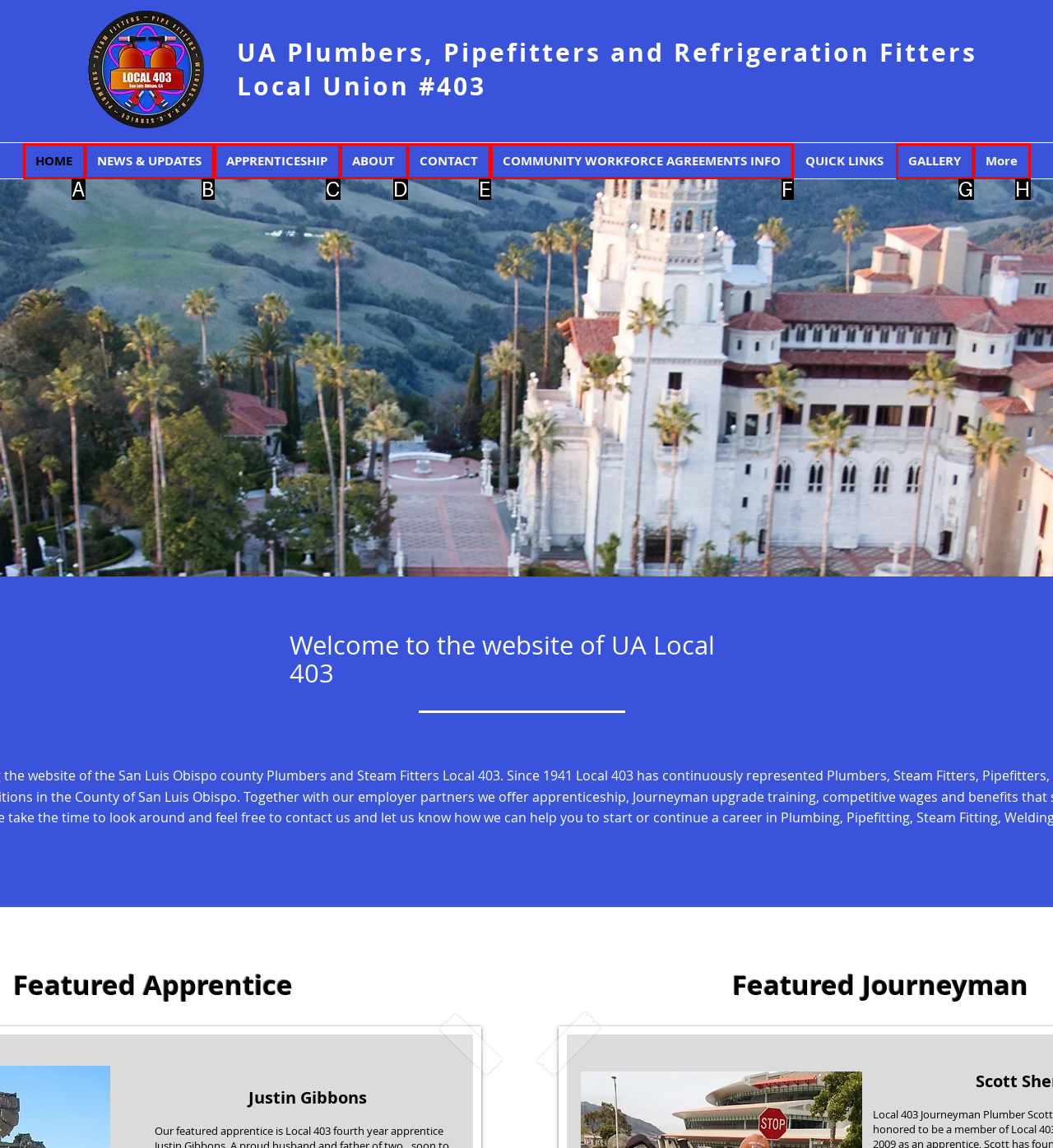Tell me which option best matches this description: NEWS & UPDATES
Answer with the letter of the matching option directly from the given choices.

B